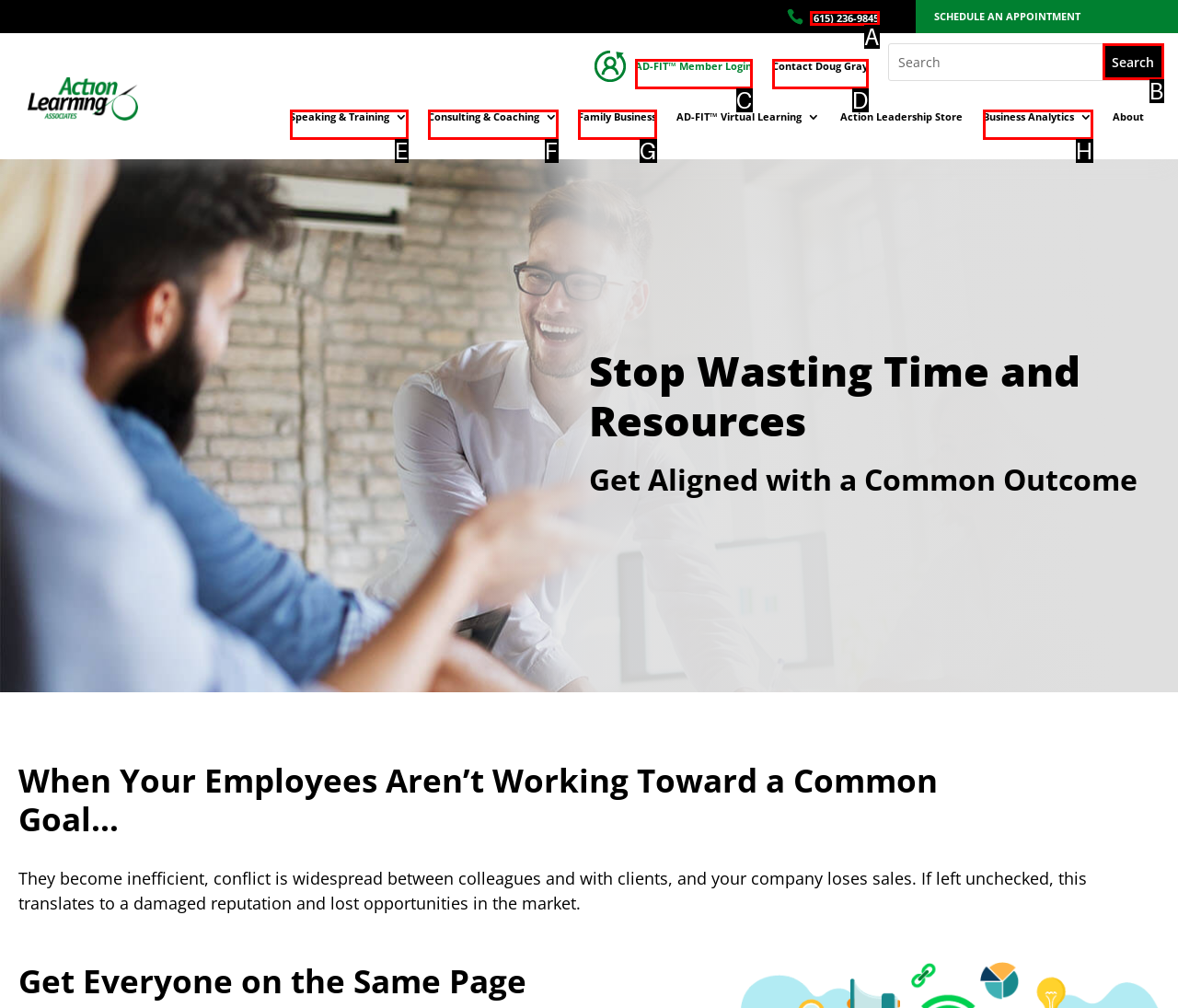Find the option that best fits the description: value="Search". Answer with the letter of the option.

B